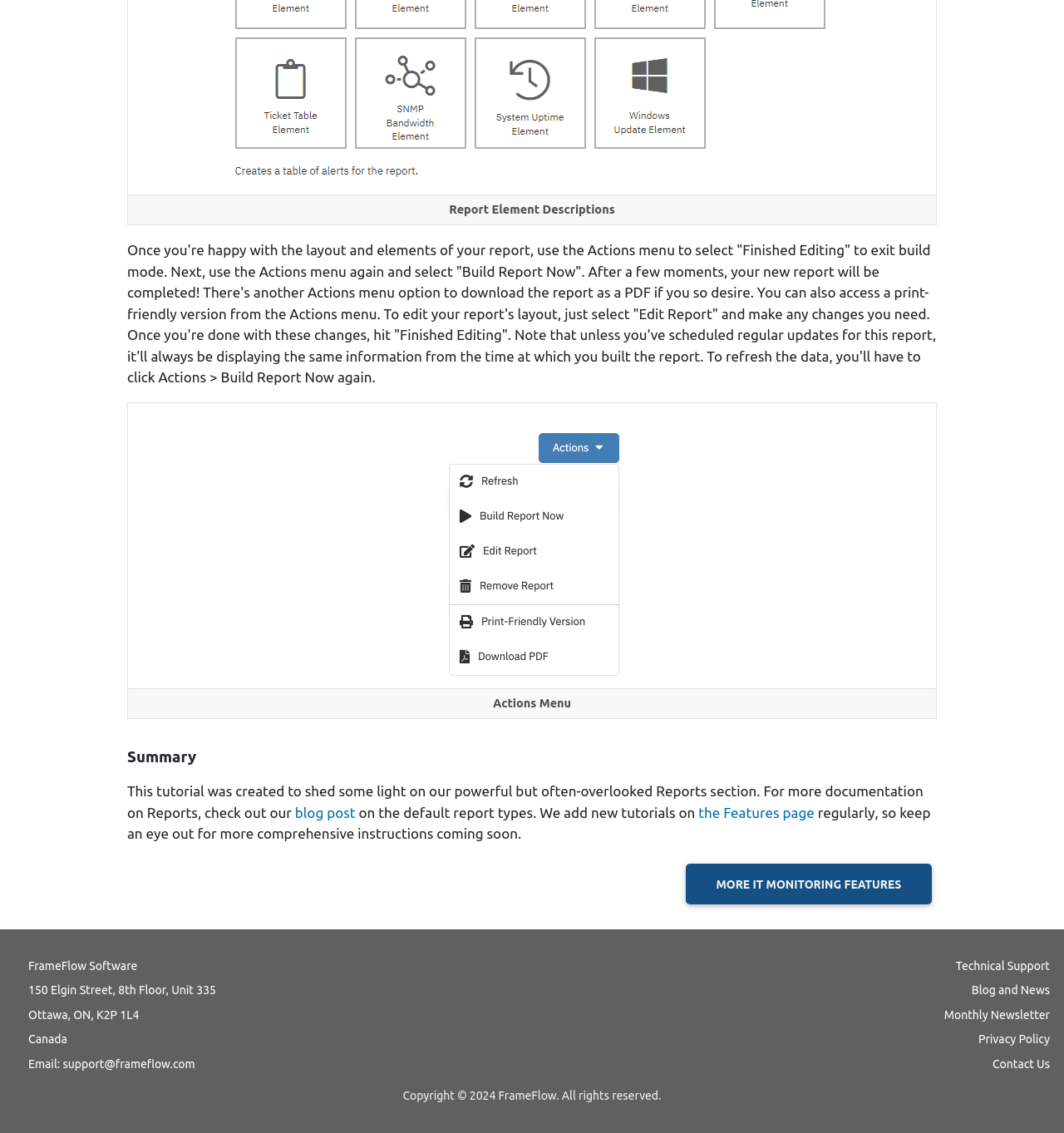Locate the bounding box coordinates of the clickable element to fulfill the following instruction: "Click the 'Contact Us' link". Provide the coordinates as four float numbers between 0 and 1 in the format [left, top, right, bottom].

[0.527, 0.932, 0.987, 0.947]